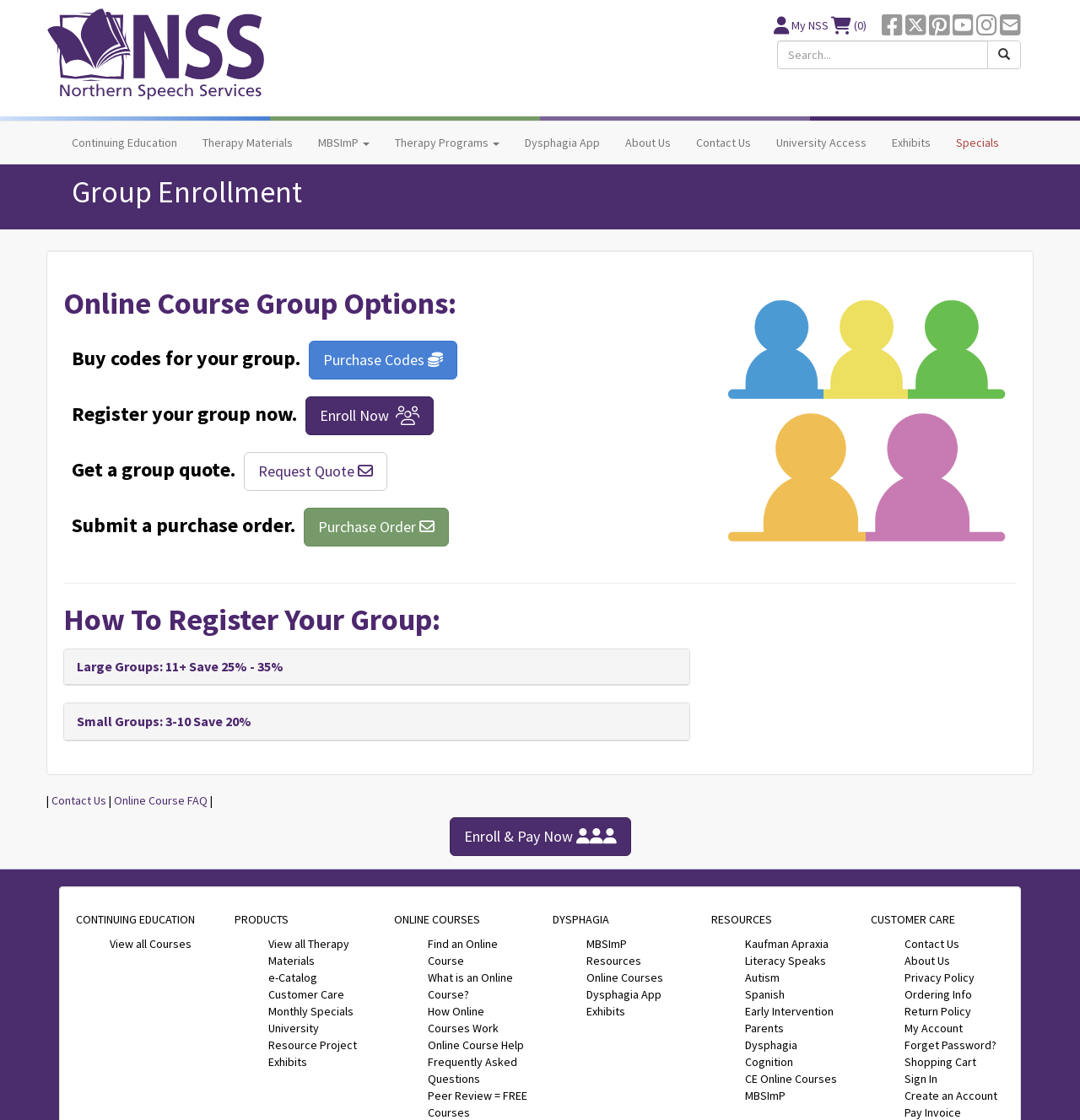Please specify the coordinates of the bounding box for the element that should be clicked to carry out this instruction: "Purchase codes for your group". The coordinates must be four float numbers between 0 and 1, formatted as [left, top, right, bottom].

[0.286, 0.304, 0.423, 0.339]